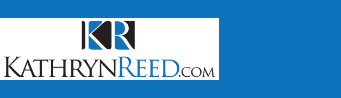What font style is used for the full name 'KATHRYN REED'?
Give a detailed and exhaustive answer to the question.

According to the caption, the full name 'KATHRYN REED' is presented in a clean, professional font, which suggests that the font style used is modern and easy to read.